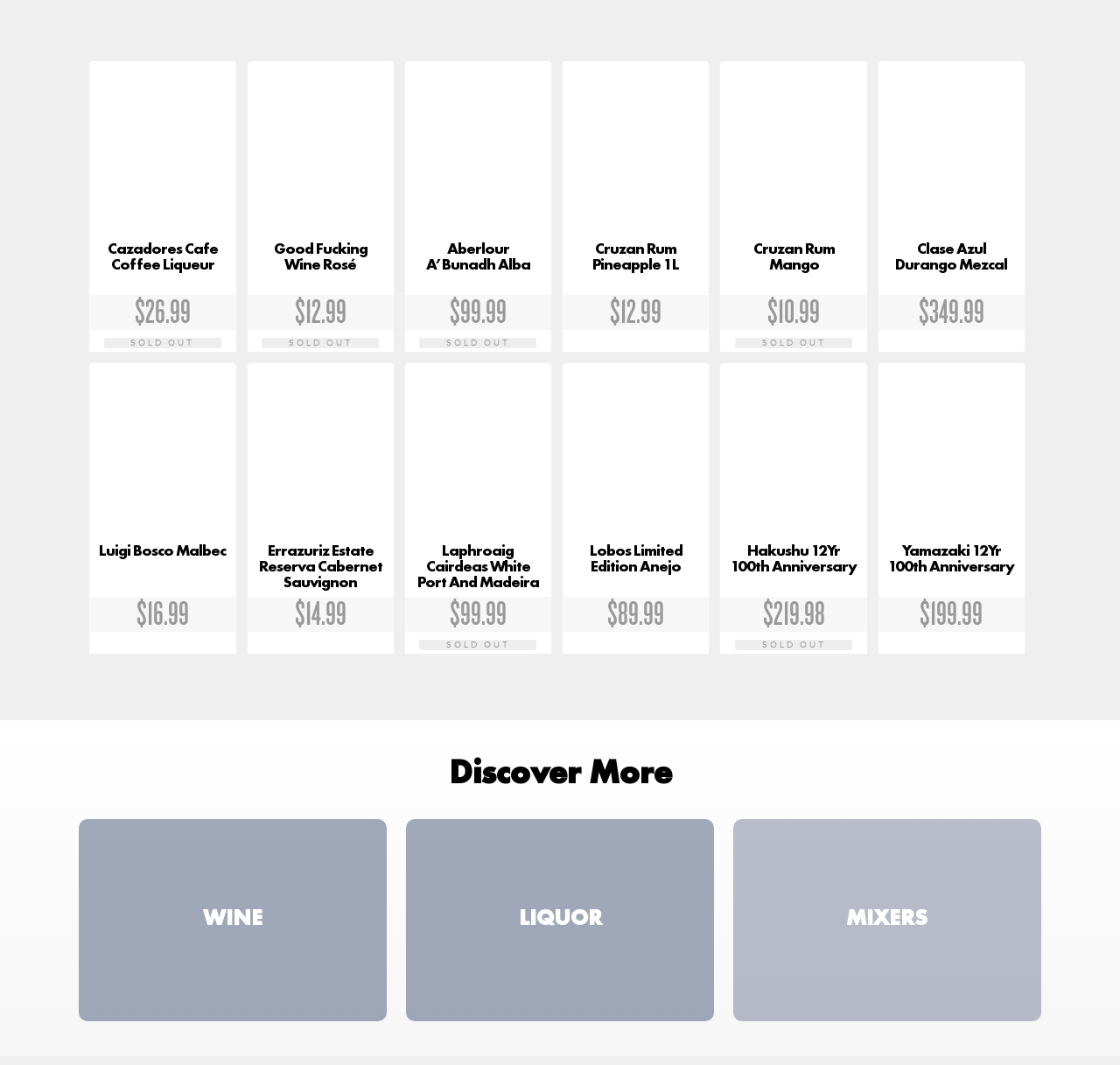How many products are displayed on this webpage?
Please respond to the question with a detailed and well-explained answer.

There are multiple products displayed on this webpage, each with its own image, name, and price. The products are arranged in a grid-like structure.